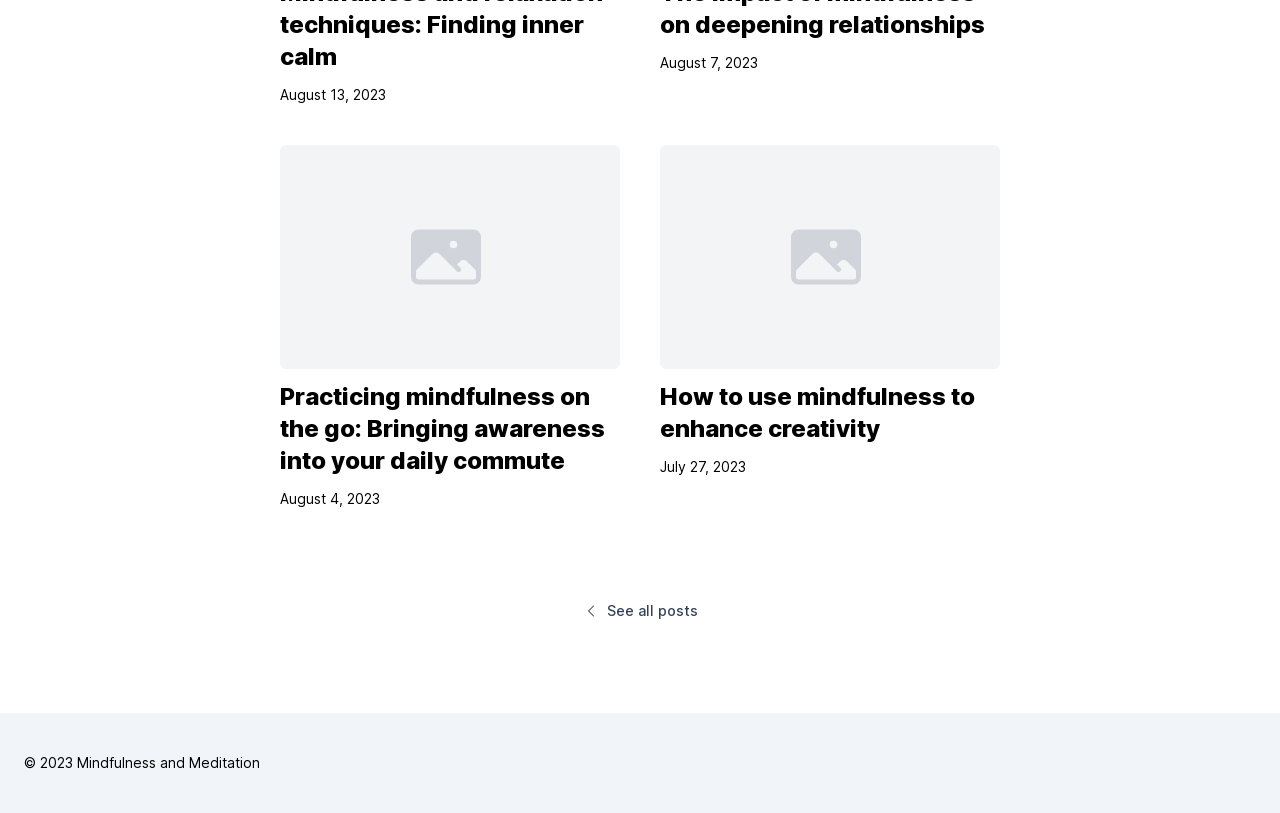Provide a brief response to the question below using one word or phrase:
What is the purpose of the 'See all posts' link?

To view more articles